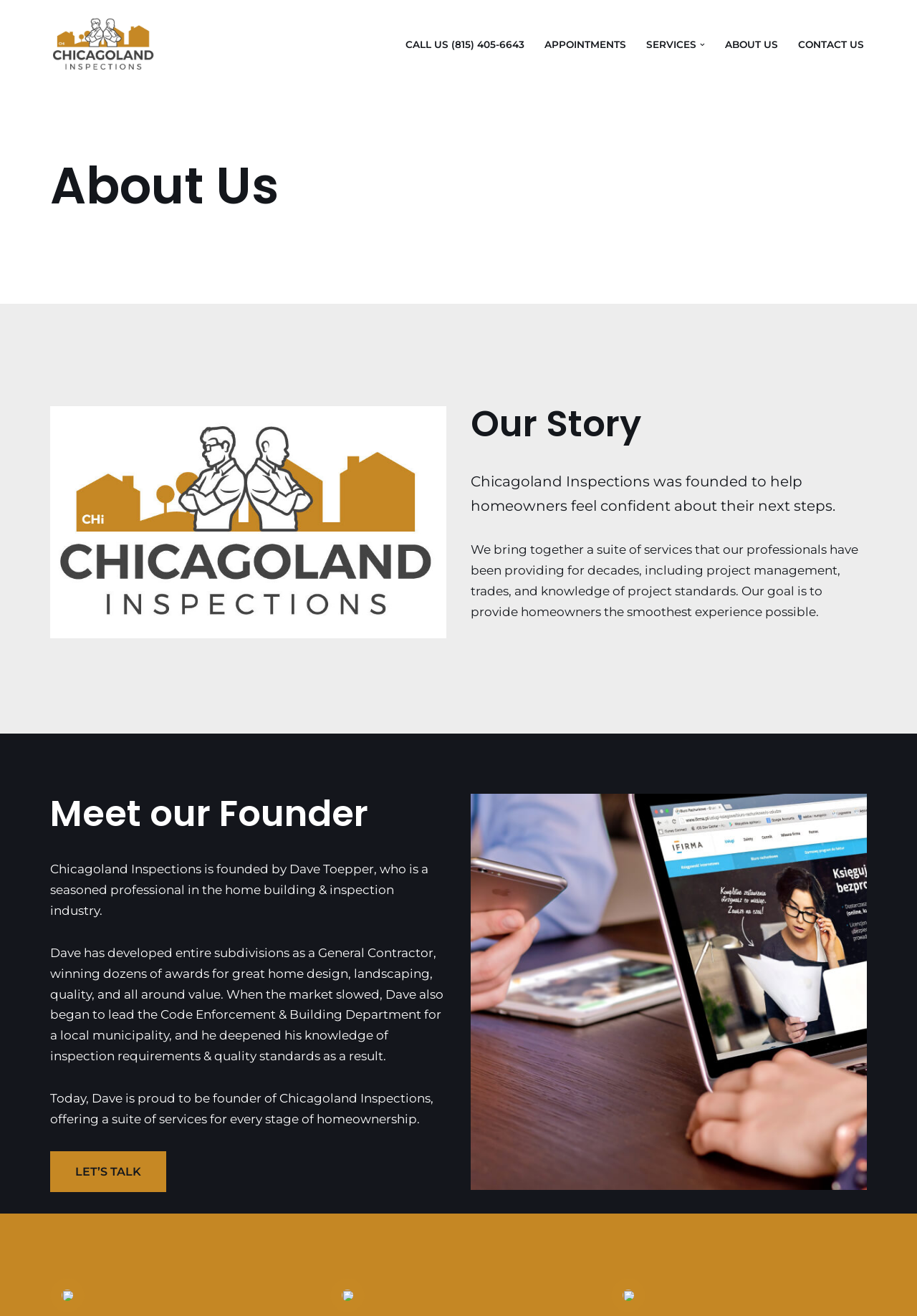Offer an in-depth caption of the entire webpage.

The webpage is about Chicagoland Home Inspections, specifically the "About Us" section. At the top, there is a link to "Skip to content" followed by the company's name and a navigation menu with links to "CALL US", "APPOINTMENTS", "SERVICES", and "ABOUT US" and "CONTACT US". The navigation menu is located at the top right corner of the page.

Below the navigation menu, there is a heading that reads "About Us" and a figure, likely an image, next to it. The main content of the page is divided into three sections. The first section has a heading "Our Story" and two paragraphs of text that describe the company's mission and services. 

The second section has a heading "Meet our Founder" and three paragraphs of text that introduce the founder, Dave Toepper, and his background in the home building and inspection industry. 

The third section has a call-to-action link "LET’S TALK" at the bottom left corner of the page. There are also four figures, likely images, scattered throughout the page, two at the bottom and two in the middle.